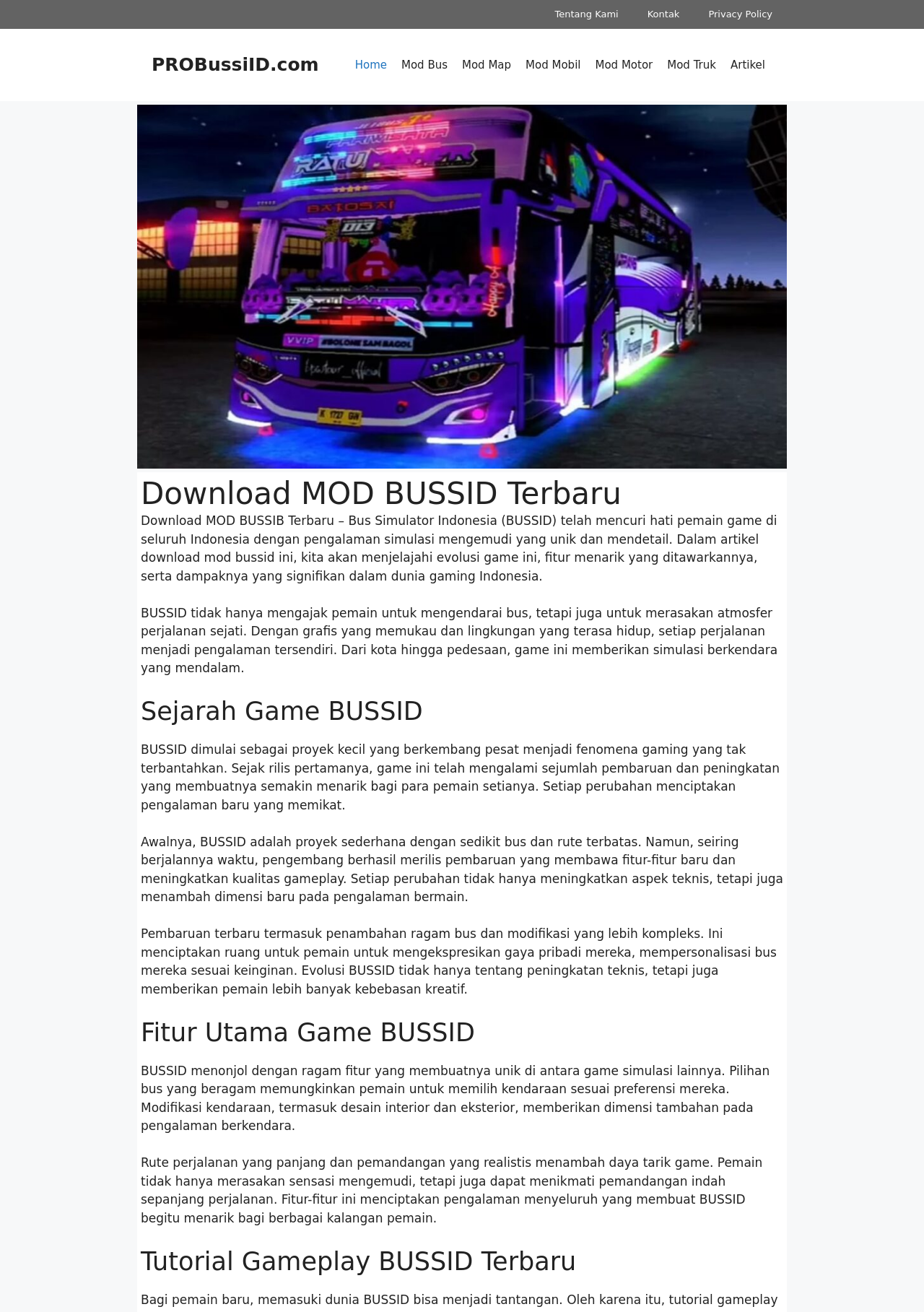Respond with a single word or phrase for the following question: 
How many types of mods are mentioned on this webpage?

5